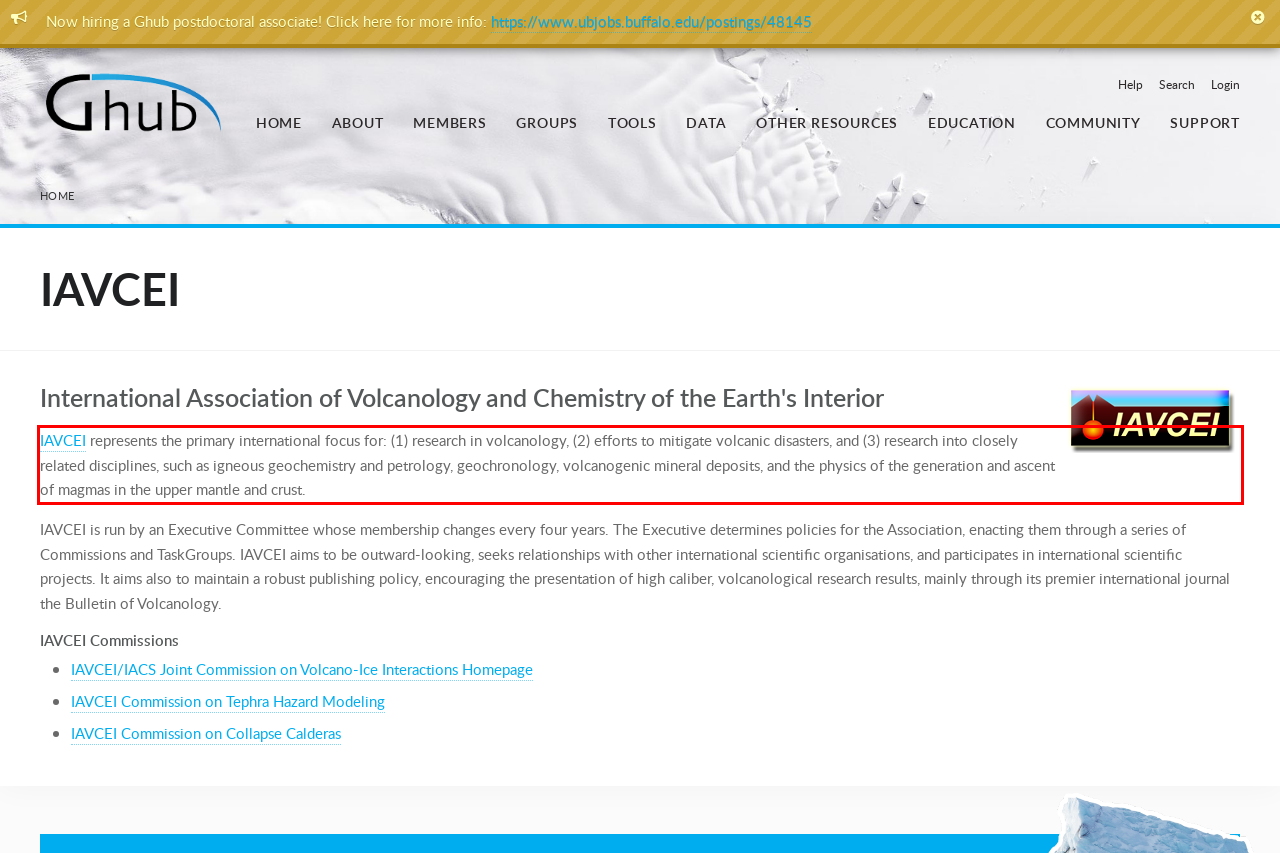Identify the text inside the red bounding box on the provided webpage screenshot by performing OCR.

IAVCEI represents the primary international focus for: (1) research in volcanology, (2) efforts to mitigate volcanic disasters, and (3) research into closely related disciplines, such as igneous geochemistry and petrology, geochronology, volcanogenic mineral deposits, and the physics of the generation and ascent of magmas in the upper mantle and crust.